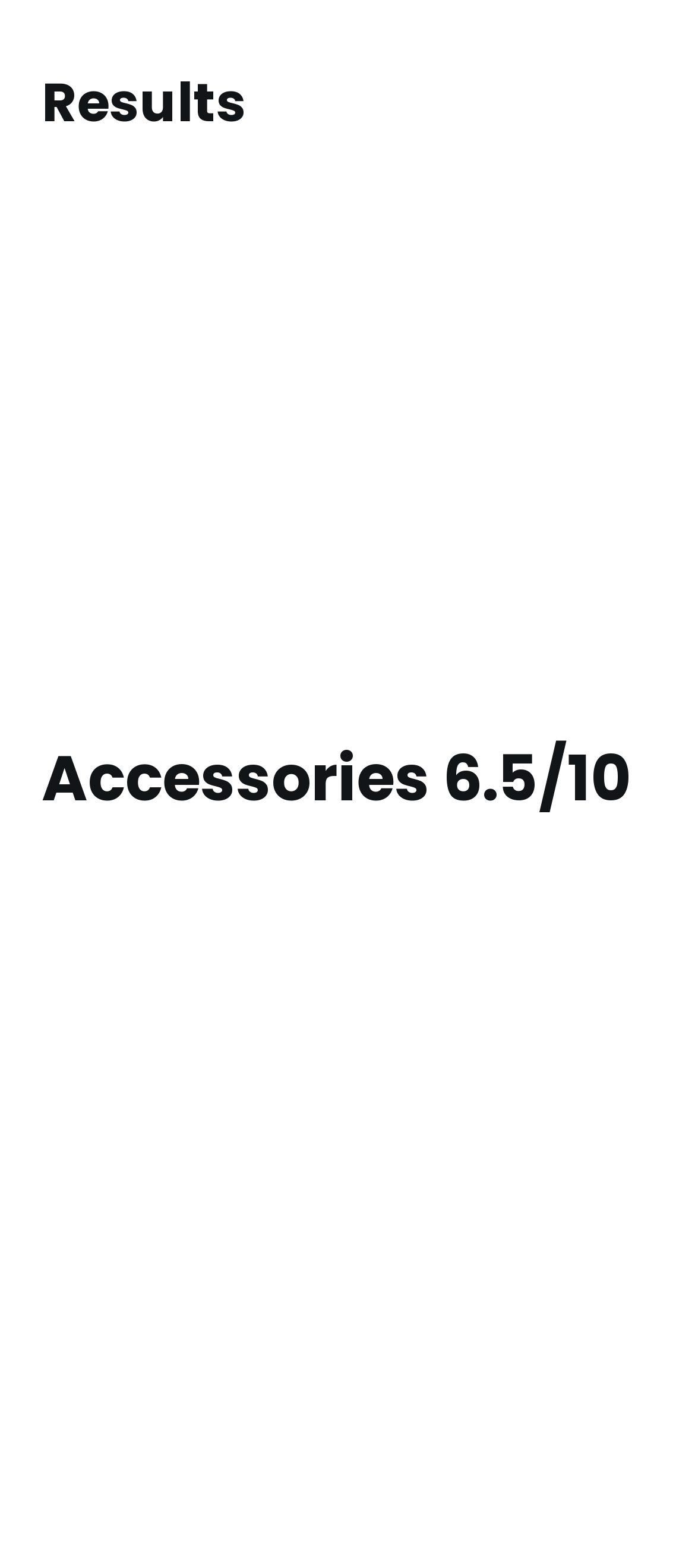Given the following UI element description: "alt="breville bov845 slow cook"", find the bounding box coordinates in the webpage screenshot.

[0.06, 0.302, 0.479, 0.408]